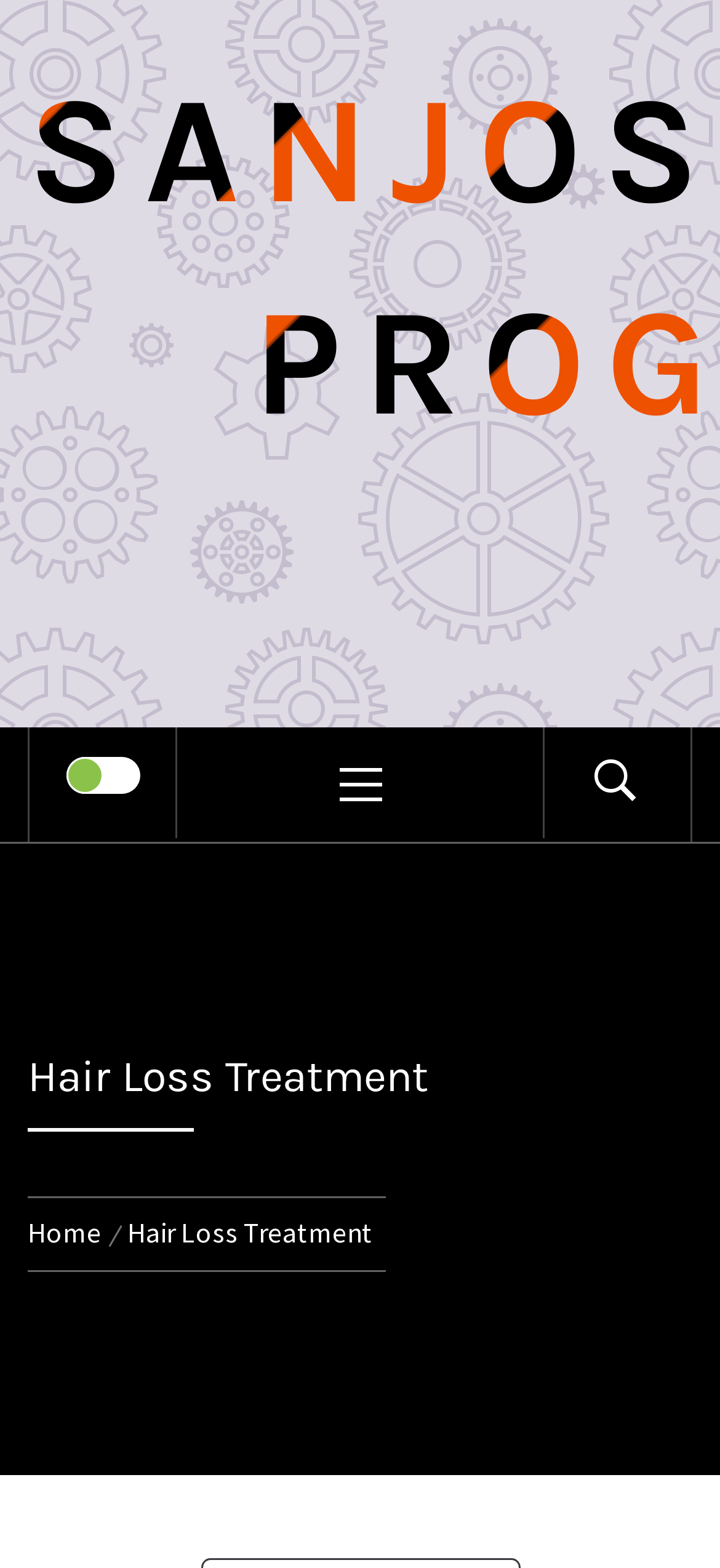Provide a one-word or one-phrase answer to the question:
What is the main topic of the webpage?

Hair Loss Treatment